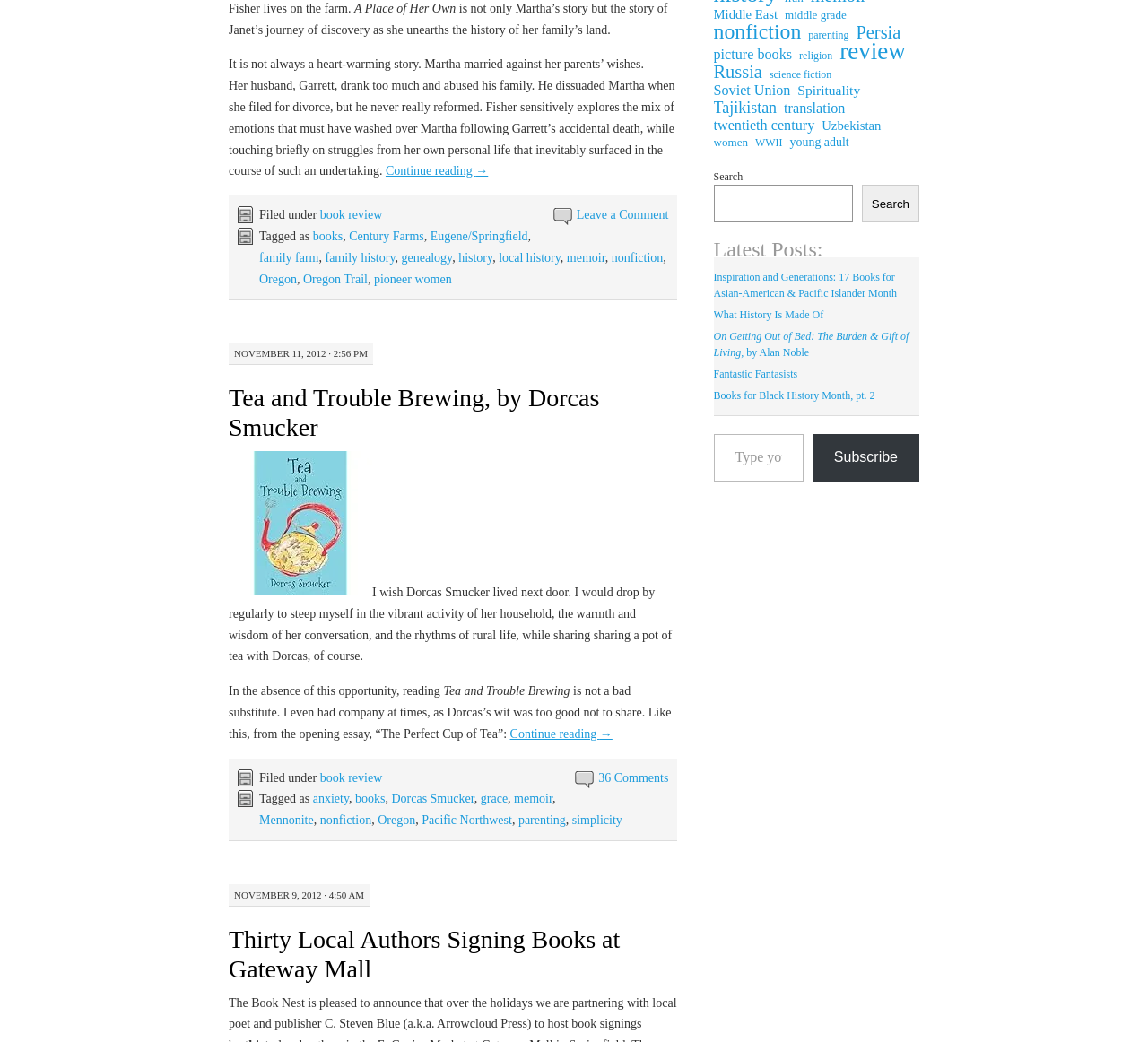Determine the bounding box of the UI element mentioned here: "picture books". The coordinates must be in the format [left, top, right, bottom] with values ranging from 0 to 1.

[0.621, 0.045, 0.69, 0.06]